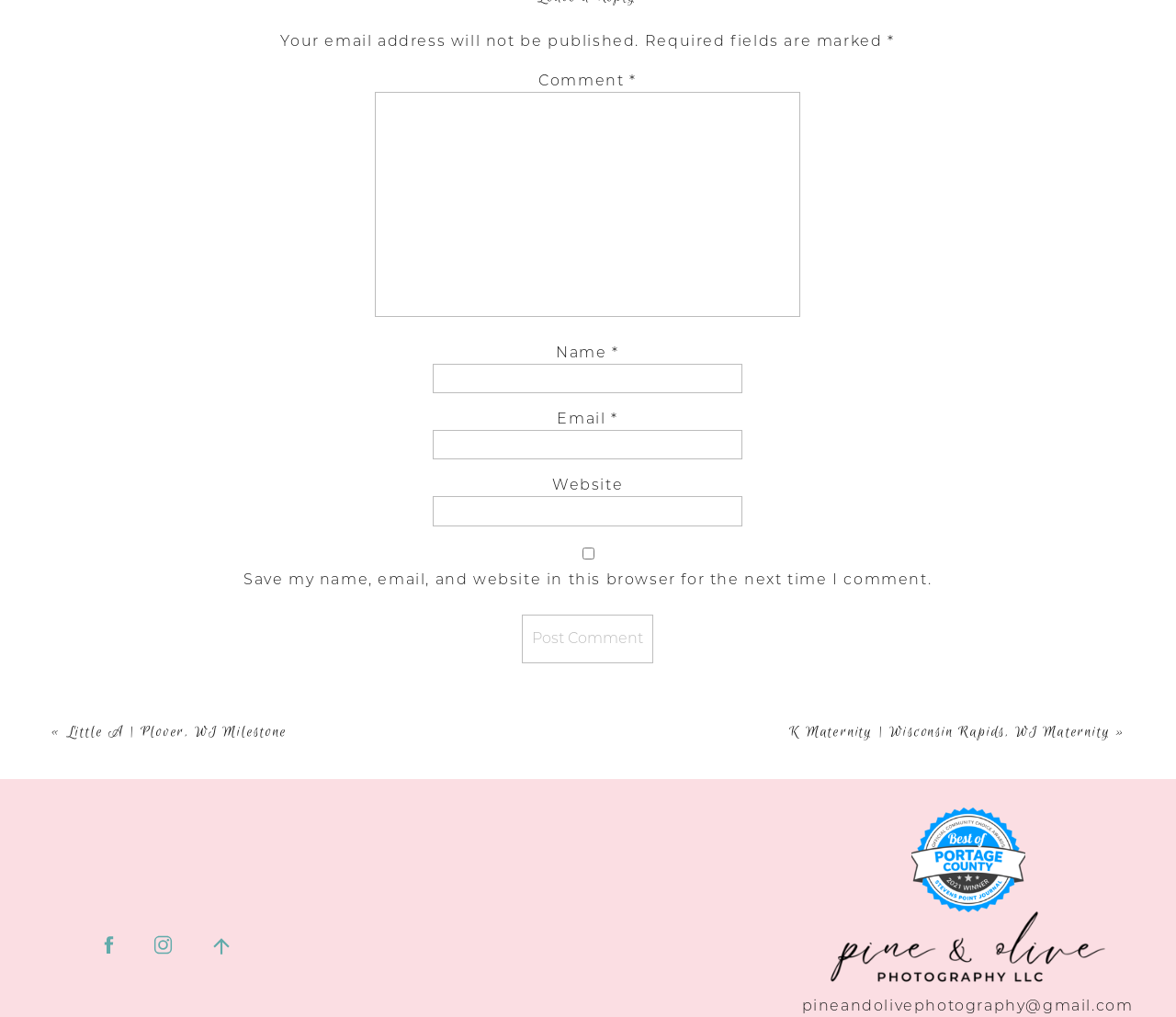Based on the element description aria-label="Open Search Bar", identify the bounding box coordinates for the UI element. The coordinates should be in the format (top-left x, top-left y, bottom-right x, bottom-right y) and within the 0 to 1 range.

None